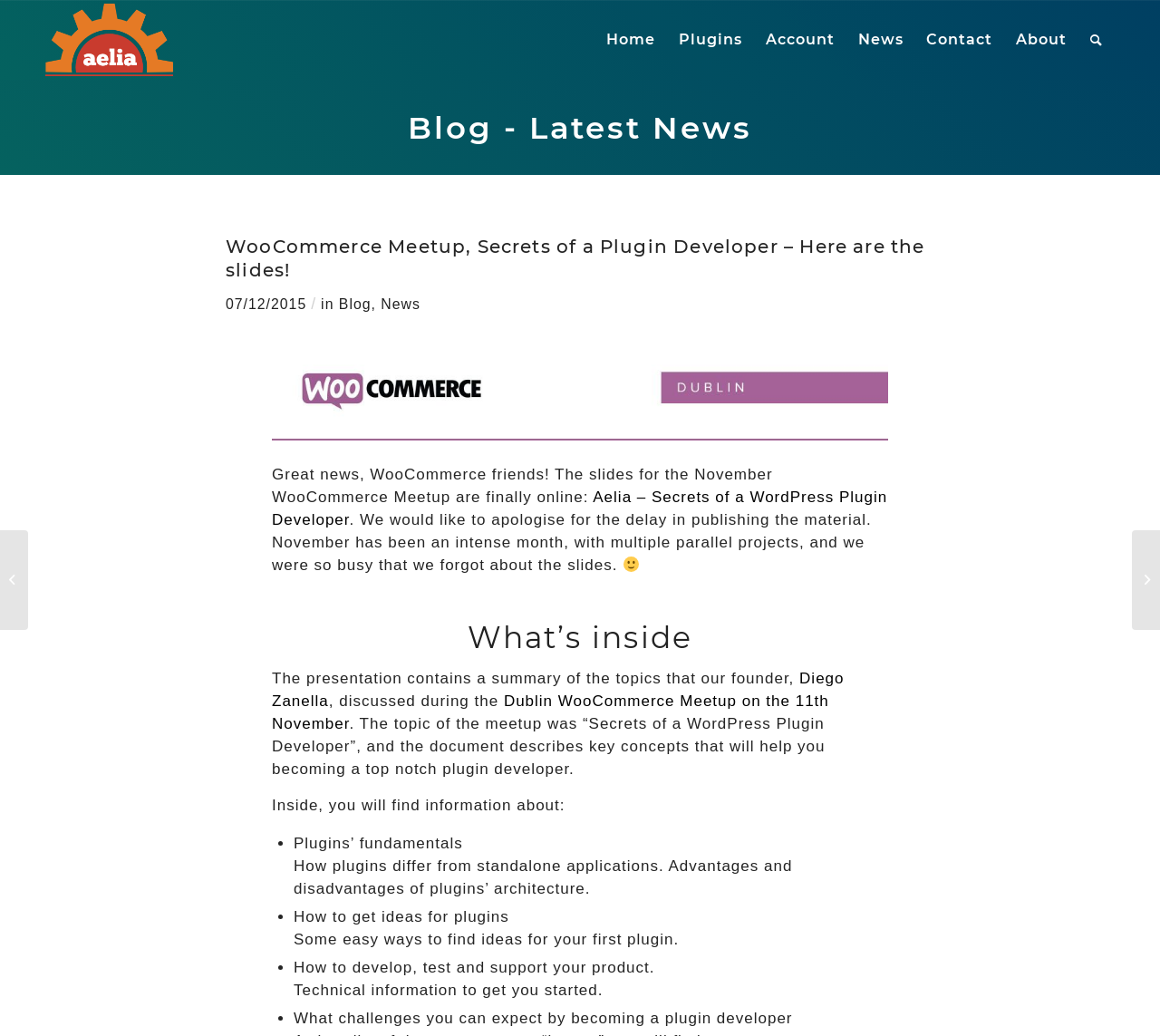Identify the bounding box coordinates of the area you need to click to perform the following instruction: "View the Dublin WooCommerce Meetup banner".

[0.234, 0.324, 0.766, 0.434]